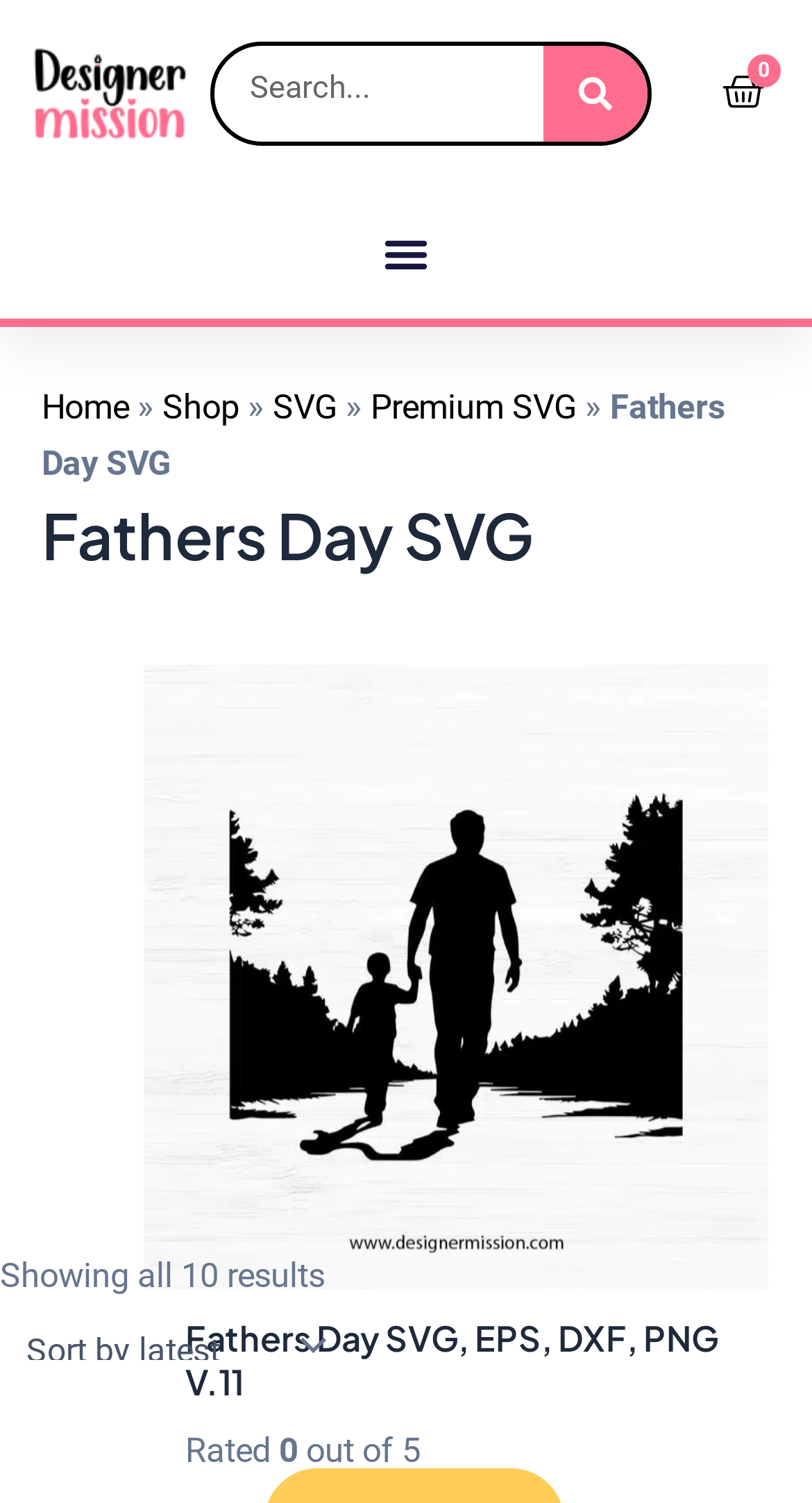Please locate the bounding box coordinates for the element that should be clicked to achieve the following instruction: "Click the logo". Ensure the coordinates are given as four float numbers between 0 and 1, i.e., [left, top, right, bottom].

[0.038, 0.03, 0.234, 0.095]